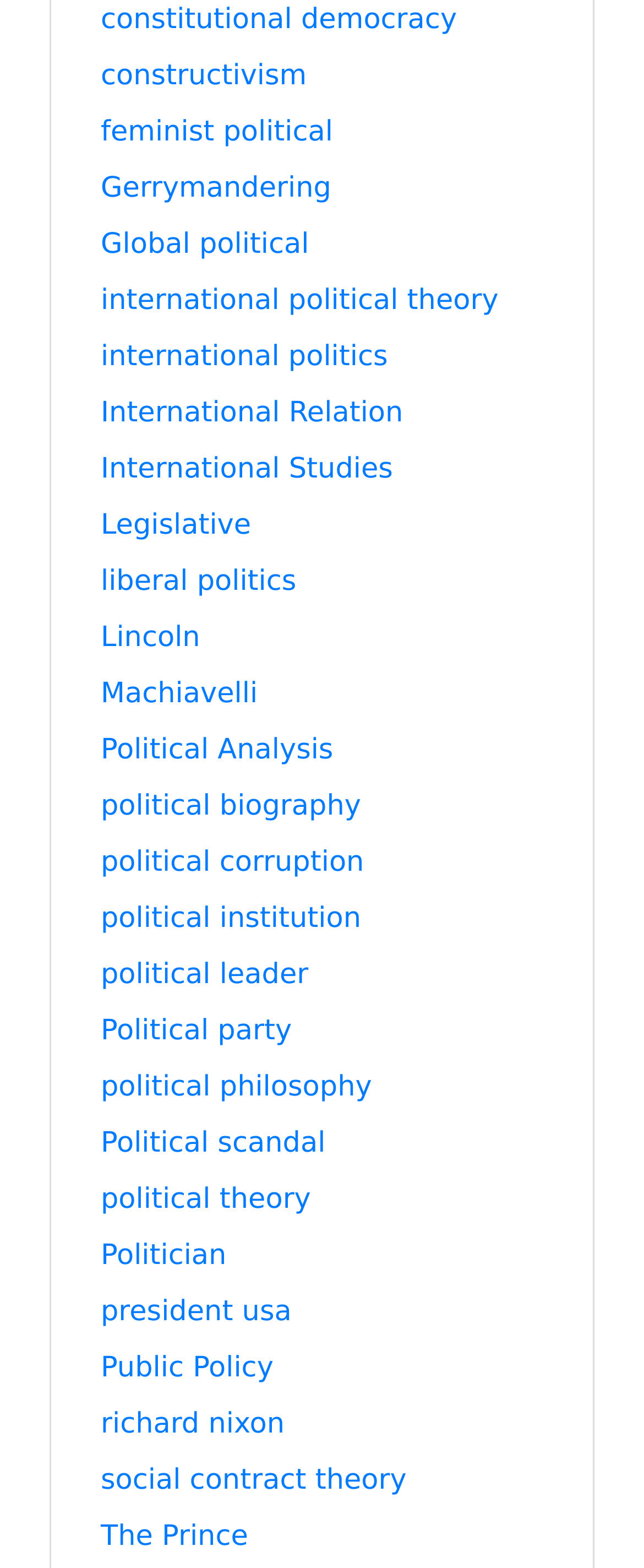Please specify the bounding box coordinates of the element that should be clicked to execute the given instruction: 'explore international politics'. Ensure the coordinates are four float numbers between 0 and 1, expressed as [left, top, right, bottom].

[0.156, 0.217, 0.602, 0.238]